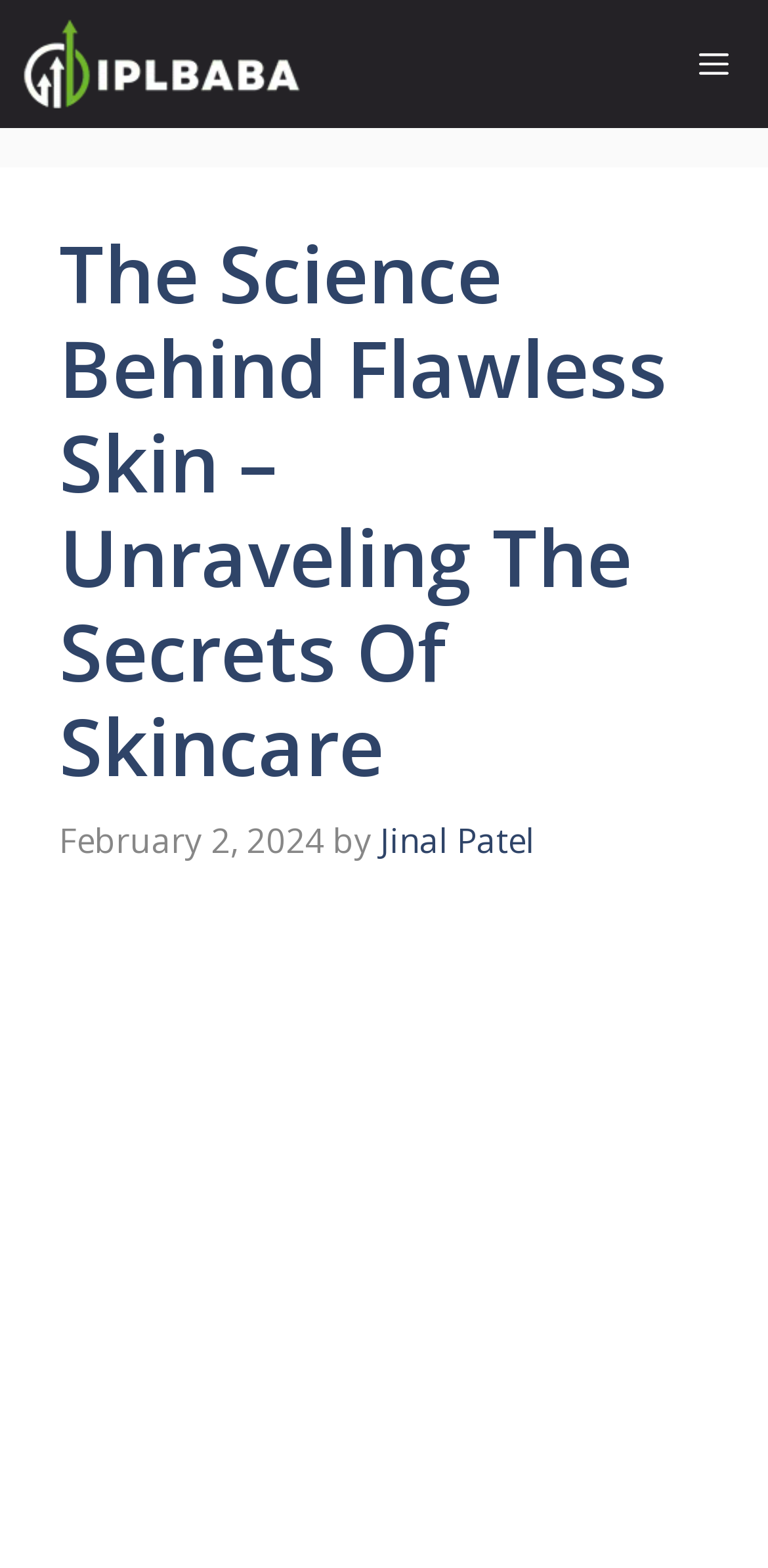Provide a brief response using a word or short phrase to this question:
What is the topic of the article?

Skincare